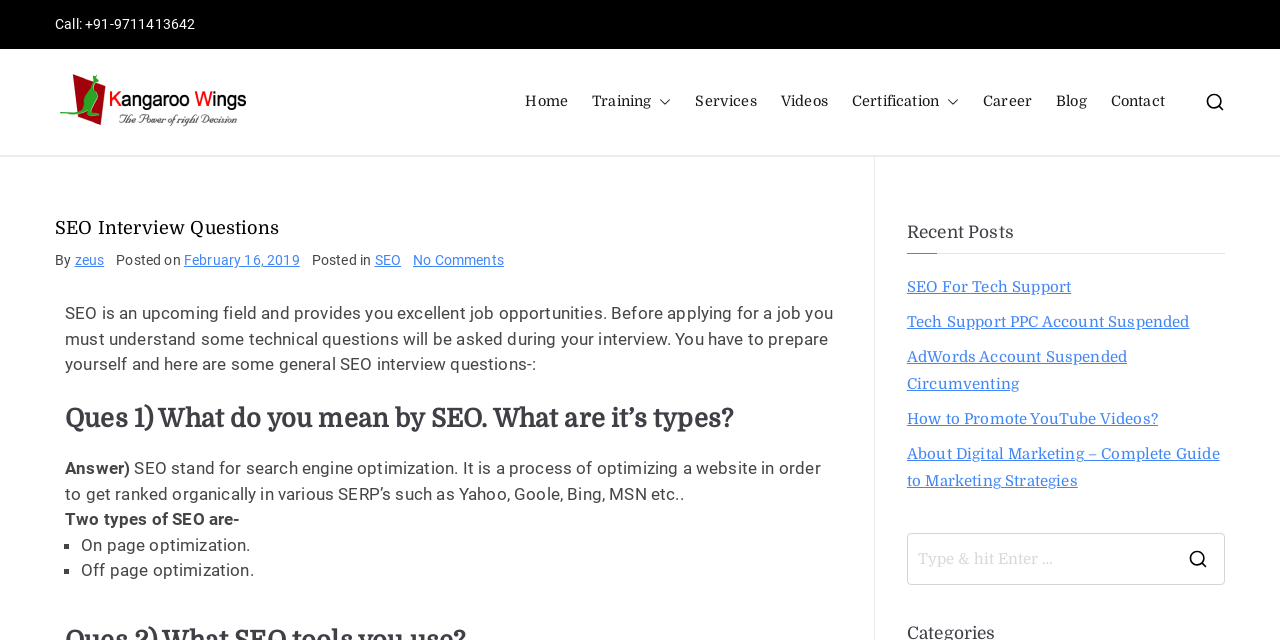Deliver a detailed narrative of the webpage's visual and textual elements.

This webpage is about Search Engine Optimization (SEO) interview questions. At the top left, there is a phone number "Call: +91-9711413642" and a link next to it. Below this, there is a navigation menu with links to "Home", "Training", "Services", "Videos", "Certification", "Career", "Blog", and "Contact". Each of these links has a button with an icon next to it.

The main content of the page is divided into two sections. On the left, there is a section with a heading "SEO Interview Questions" and a subheading "By zeus Posted on February 16, 2019". Below this, there is a paragraph of text explaining the importance of preparing for SEO interview questions. 

The main content of the page is a list of interview questions and answers. The first question is "What do you mean by SEO. What are it’s types?" and the answer is provided below it. The answer is divided into two types of SEO: On-page optimization and Off-page optimization. 

On the right side of the page, there is a section with a heading "Recent Posts" and a list of links to recent blog posts, including "SEO For Tech Support", "Tech Support PPC Account Suspended", and "How to Promote YouTube Videos?". At the bottom of the page, there is a search bar with a magnifying glass icon and a placeholder text "Search for:".